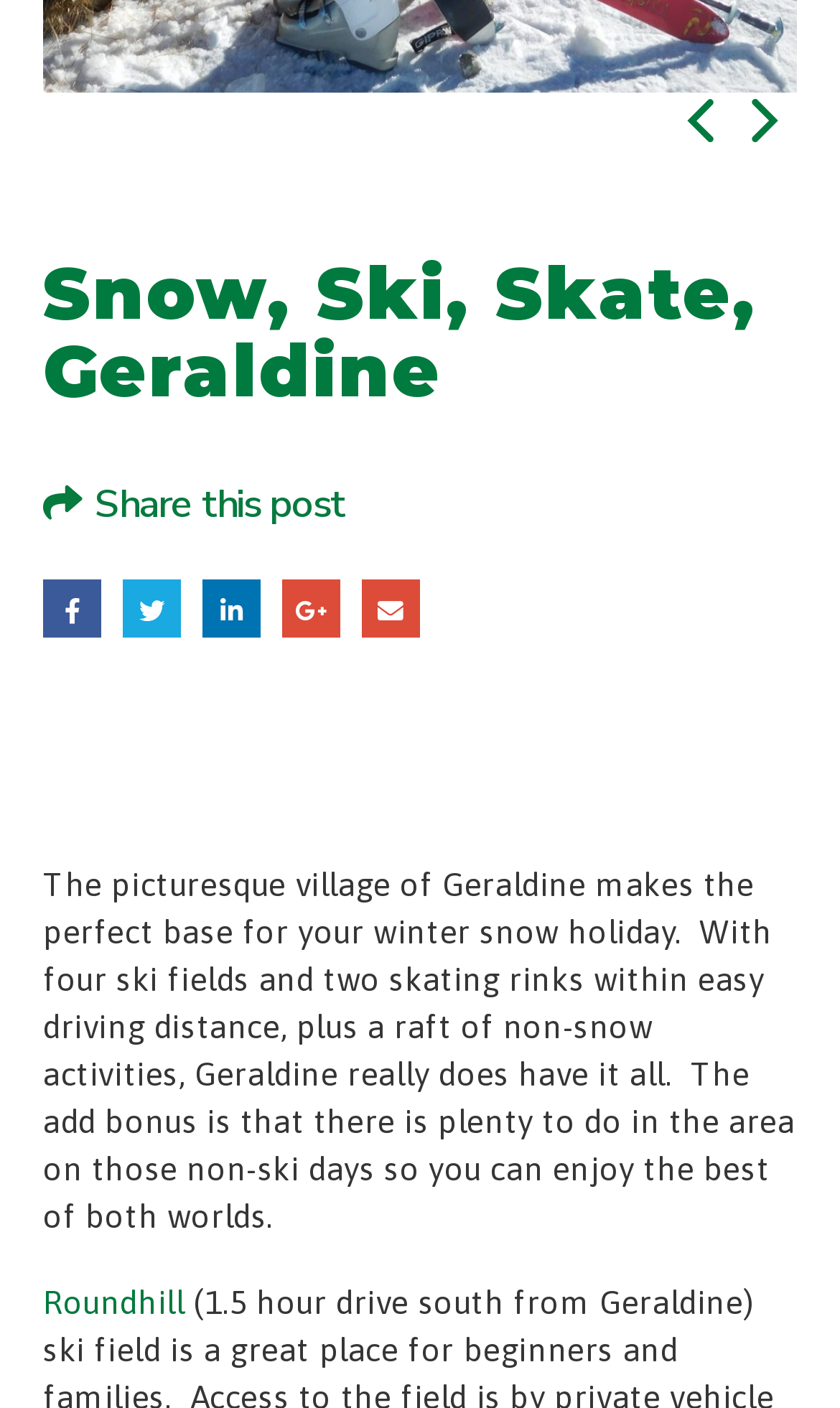What is the name of the ski field mentioned? Examine the screenshot and reply using just one word or a brief phrase.

Roundhill